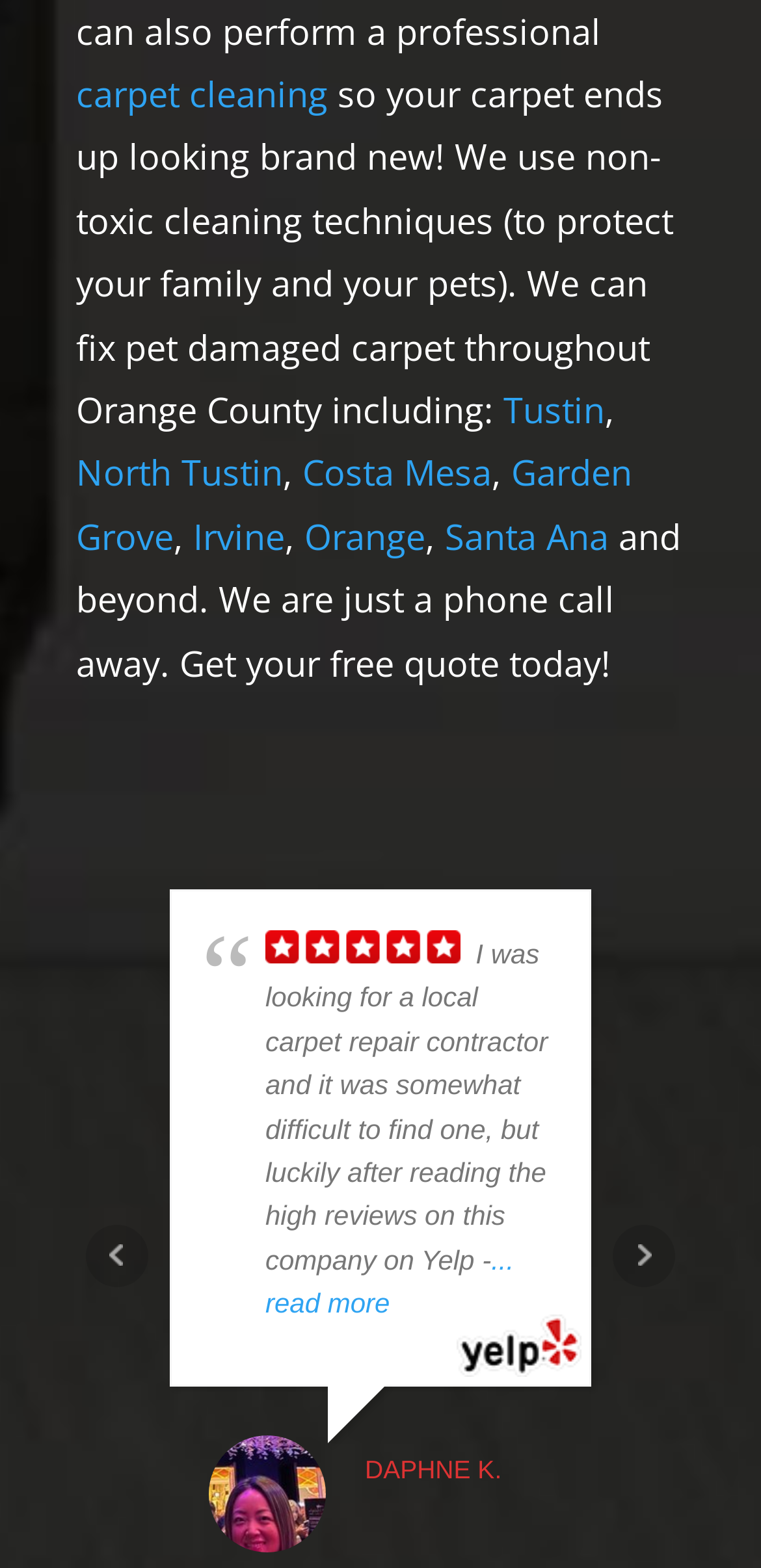Please find the bounding box coordinates for the clickable element needed to perform this instruction: "Click the link to Custom Risk Indicator Insights".

None